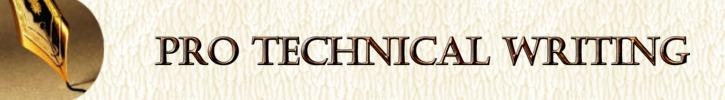Offer a detailed explanation of the image.

The image features a sophisticated banner for "Pro Technical Writing," designed with a stylish font that conveys professionalism and expertise in the field. The background presents a subtle textured pattern, enhancing the aesthetic appeal and emphasizing the quality associated with their technical writing services. This banner likely represents the brand's commitment to delivering high-standard documentation and services for various writing needs, appealing to potential clients seeking reliable technical writing solutions.